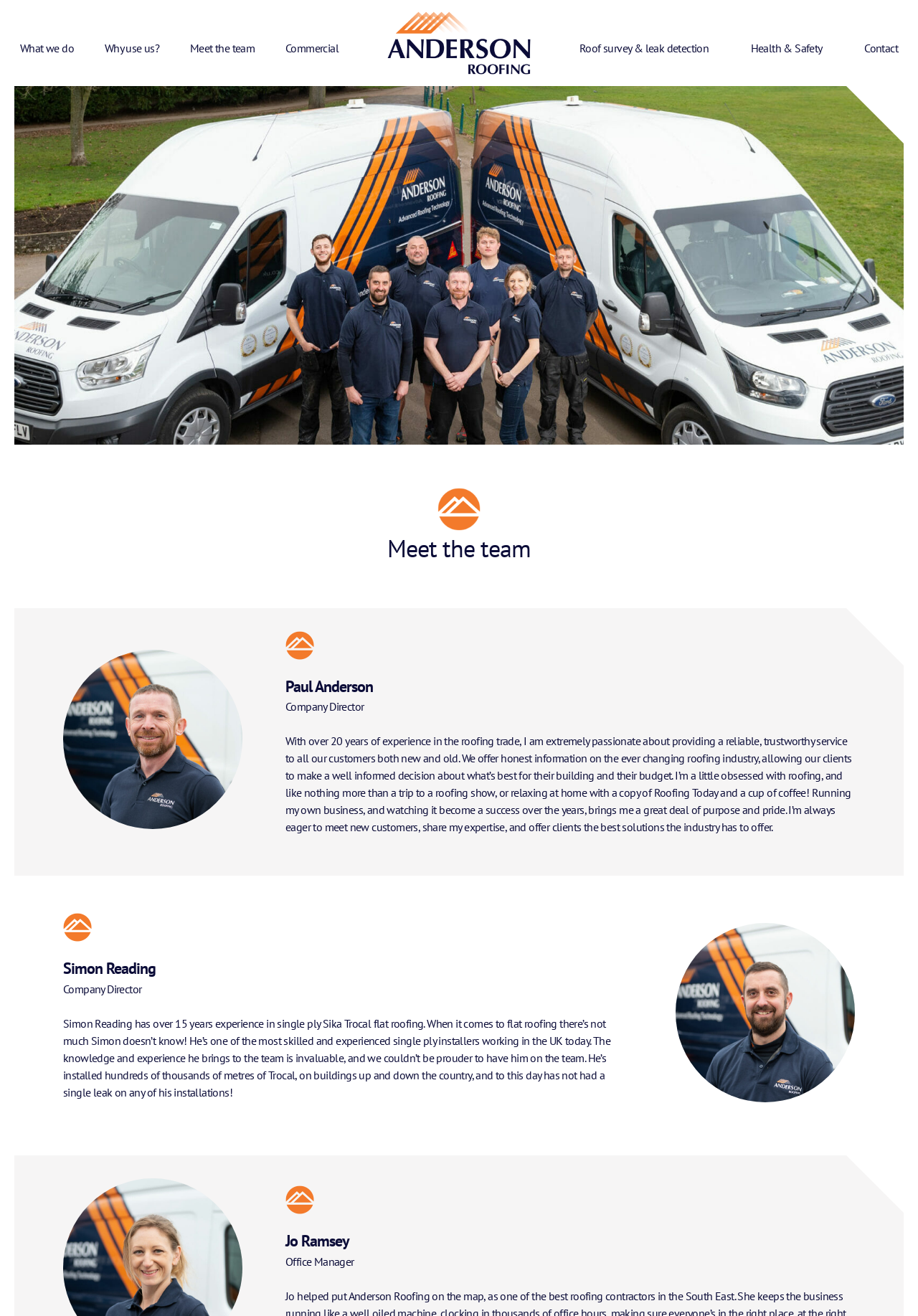What is Jo Ramsey's role?
Identify the answer in the screenshot and reply with a single word or phrase.

Office Manager